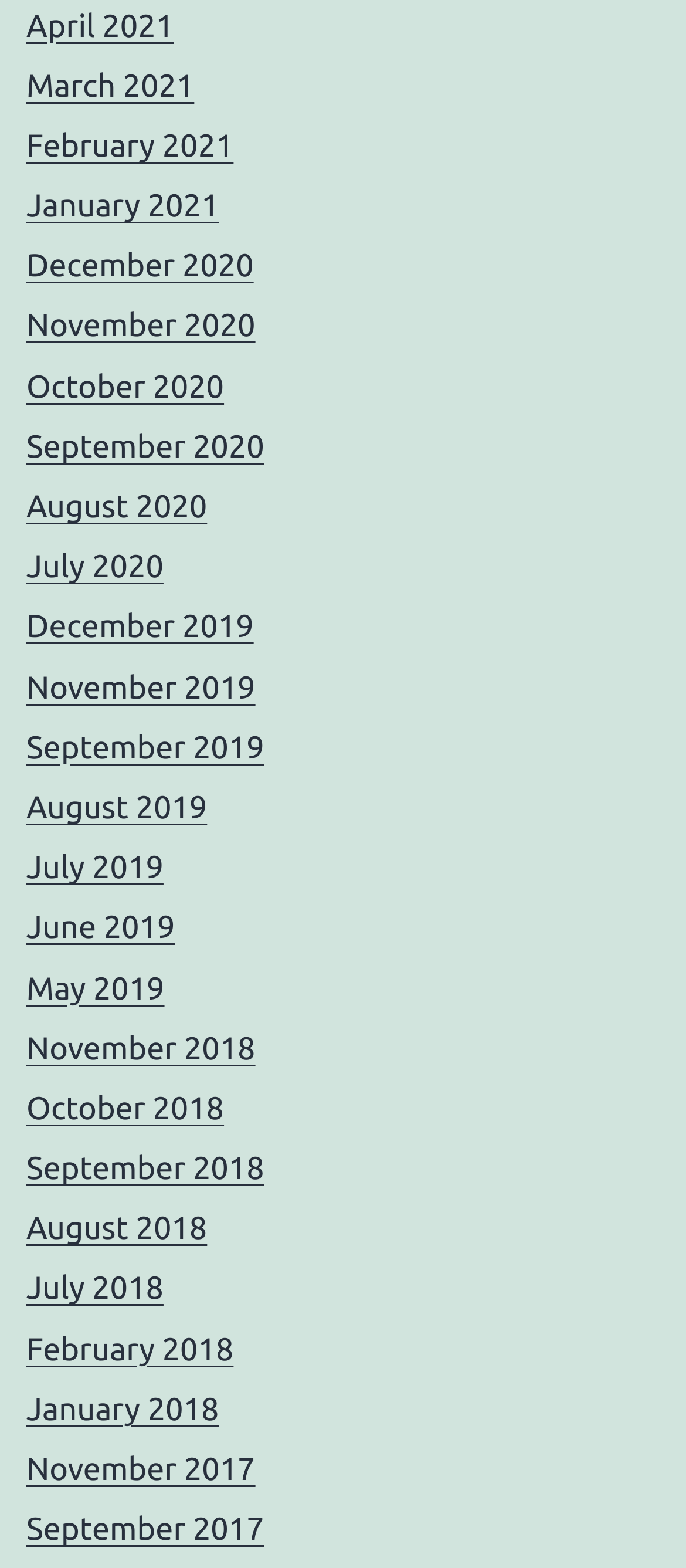Determine the bounding box coordinates of the clickable element necessary to fulfill the instruction: "Select a category". Provide the coordinates as four float numbers within the 0 to 1 range, i.e., [left, top, right, bottom].

None